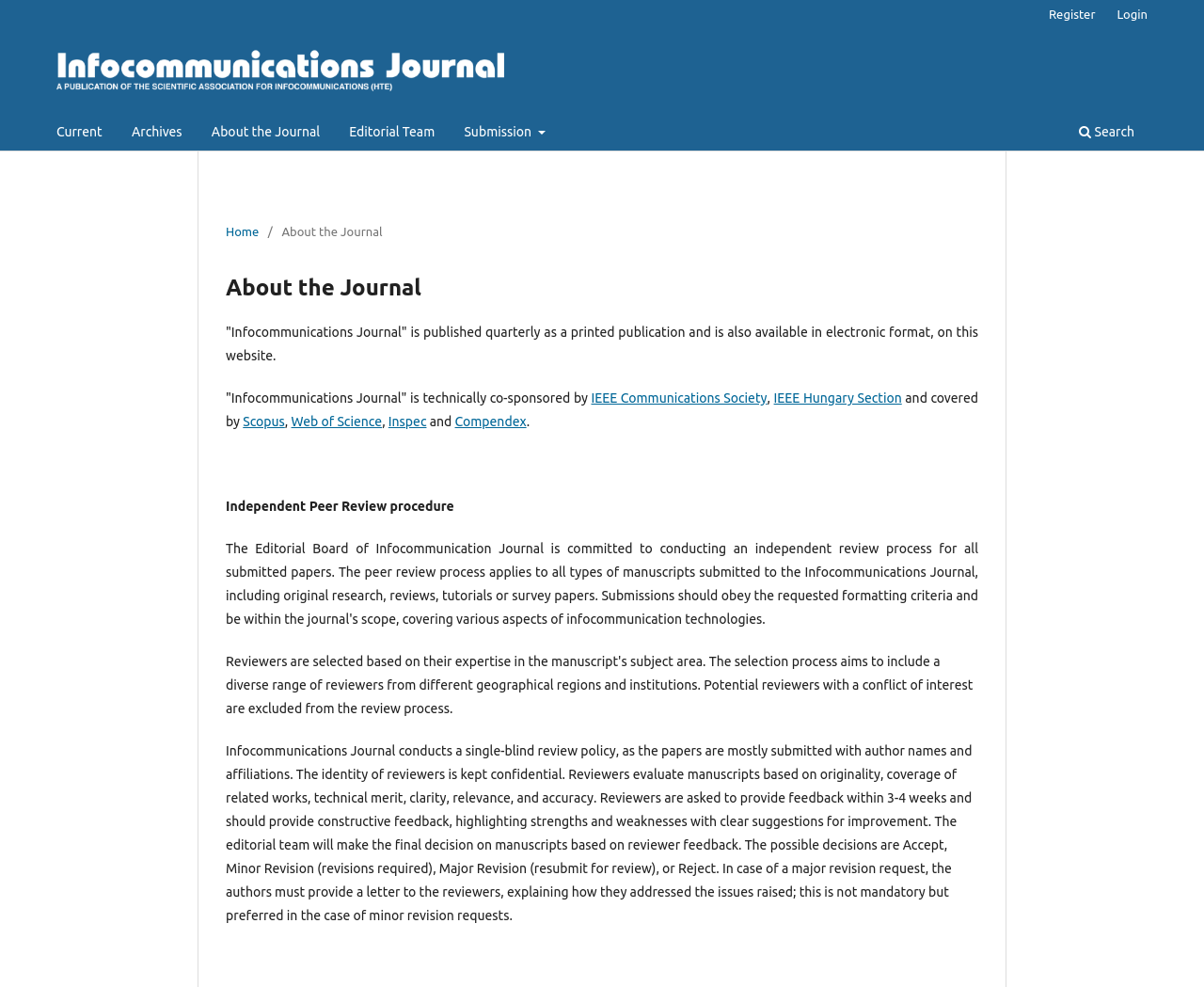Generate the title text from the webpage.

About the Journal